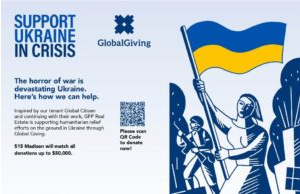Provide a thorough and detailed response to the question by examining the image: 
How much will GFP Real Estate match in contributions?

According to the image, GFP Real Estate will match all contributions up to $50,000, encouraging community involvement and amplifying the impact of individual donations.